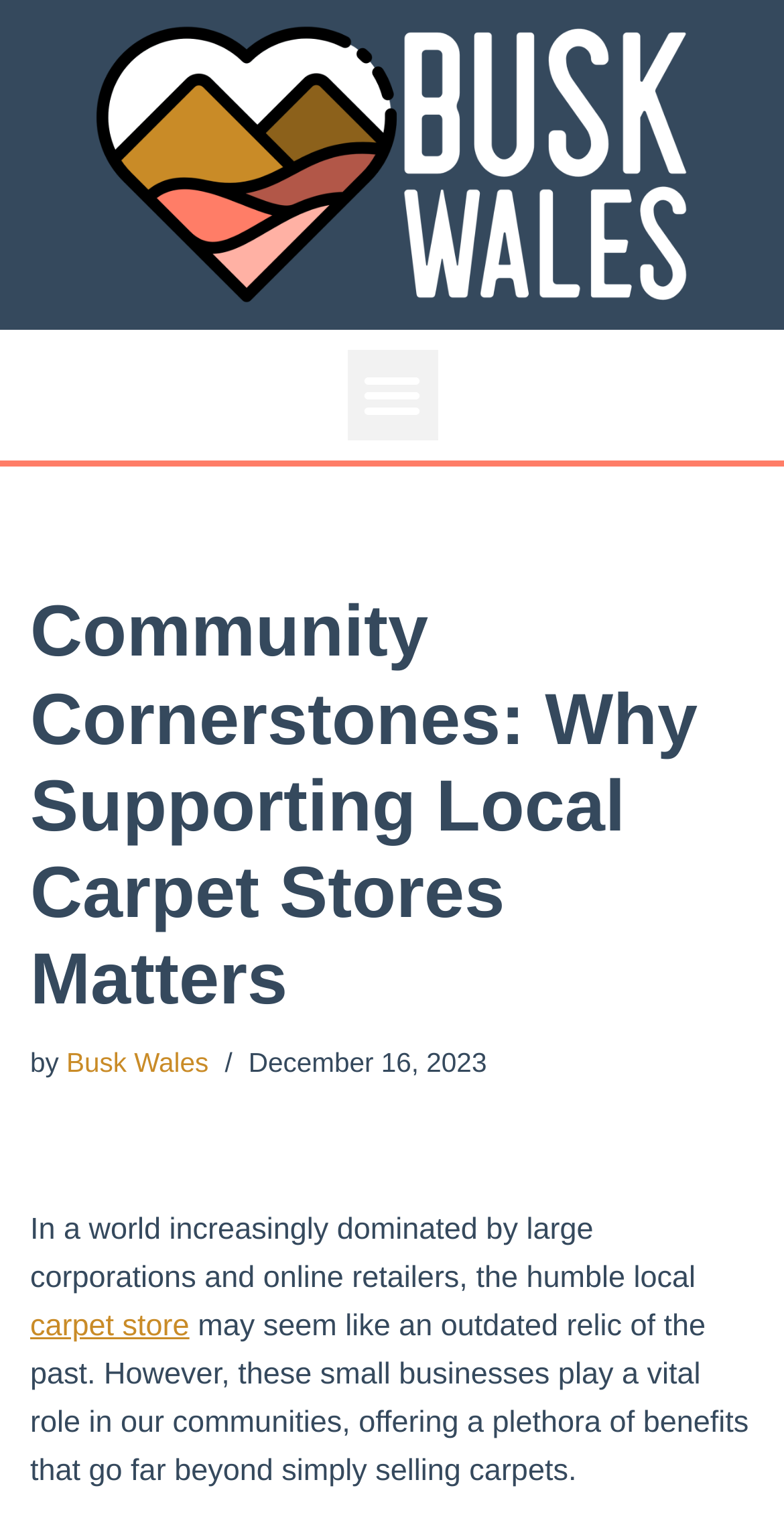What is the author of the article?
Look at the image and answer the question using a single word or phrase.

Busk Wales